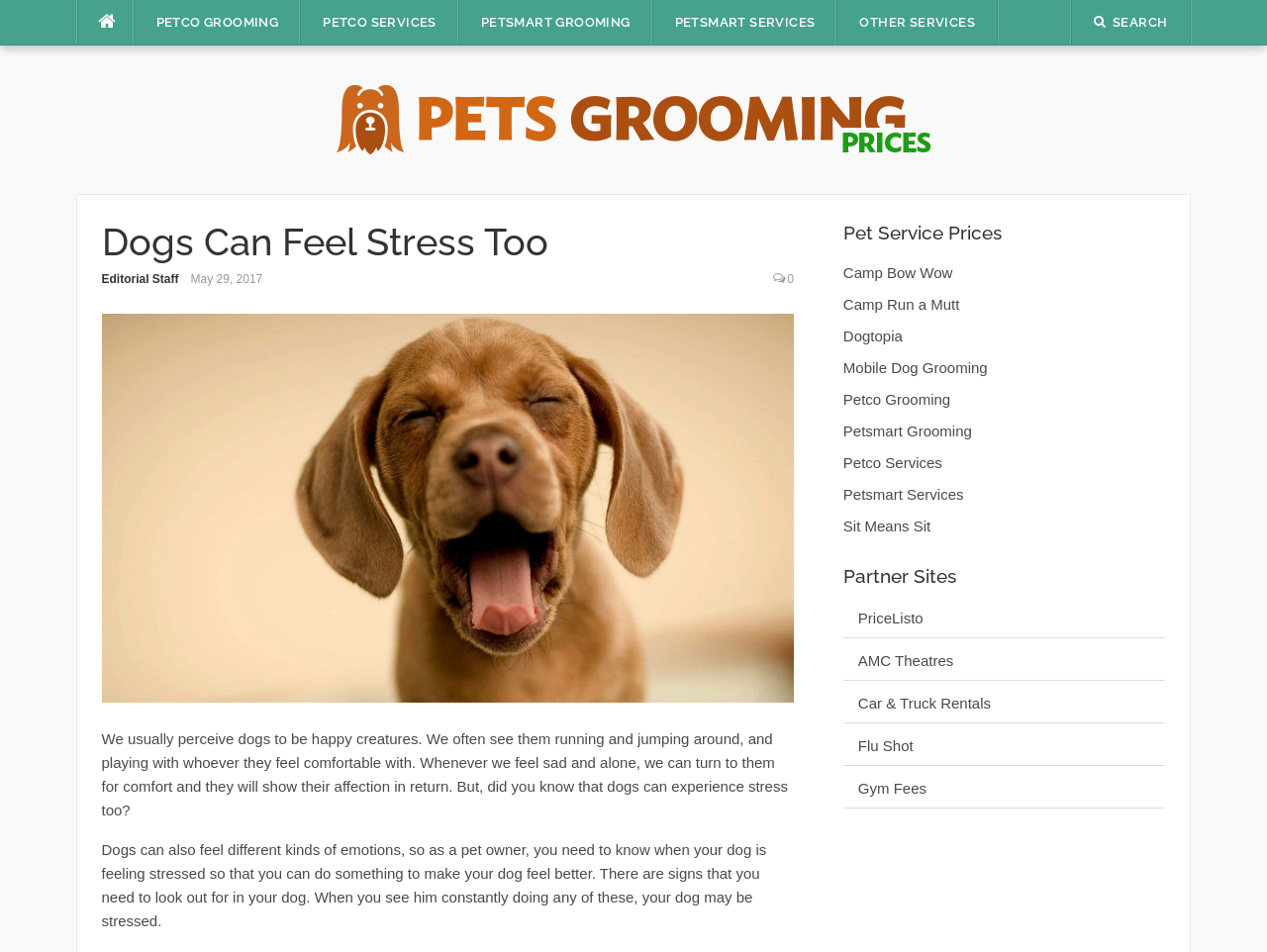Create an in-depth description of the webpage, covering main sections.

This webpage is about dogs and pet services. At the top, there are several links to different pet grooming and service providers, including Petco, Petsmart, and others. To the right of these links, there is a search icon and a link to "Pets Grooming Prices". 

Below the top links, there is a header section with the title "Dogs Can Feel Stress Too" and a subheading that says "Editorial Staff" with a date "May 29, 2017". 

The main content of the webpage is divided into two sections. On the left, there is a block of text that discusses how dogs can feel stress and emotions, and how pet owners should be aware of the signs of stress in their dogs. 

On the right, there are three sections: "Pet Service Prices", "Partner Sites", and a list of links to various pet service providers, including Camp Bow Wow, Dogtopia, and Mobile Dog Grooming. The "Partner Sites" section has links to unrelated websites, such as AMC Theatres and Car & Truck Rentals.